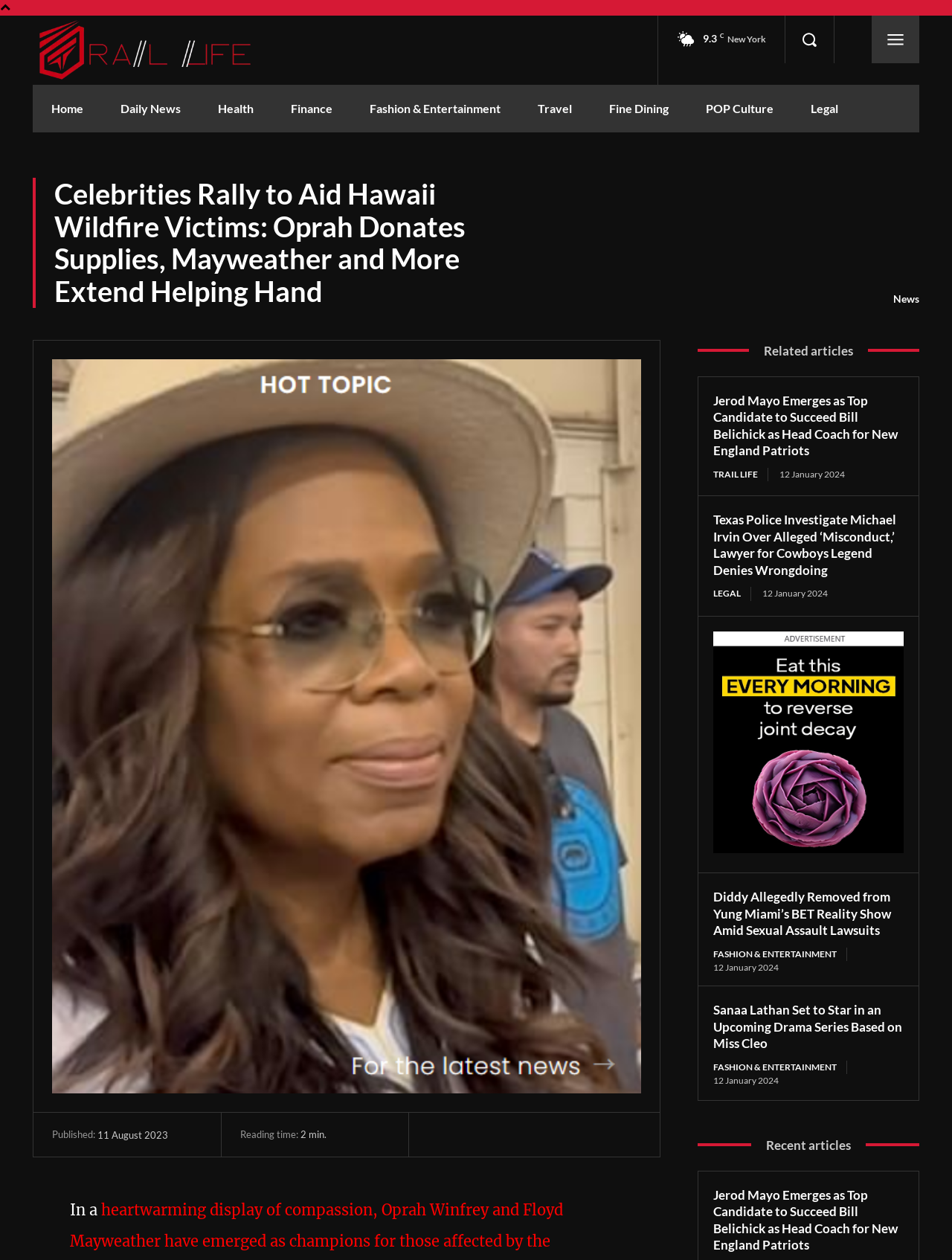Please provide a brief answer to the following inquiry using a single word or phrase:
Who donated supplies to Hawaii wildfire victims?

Oprah